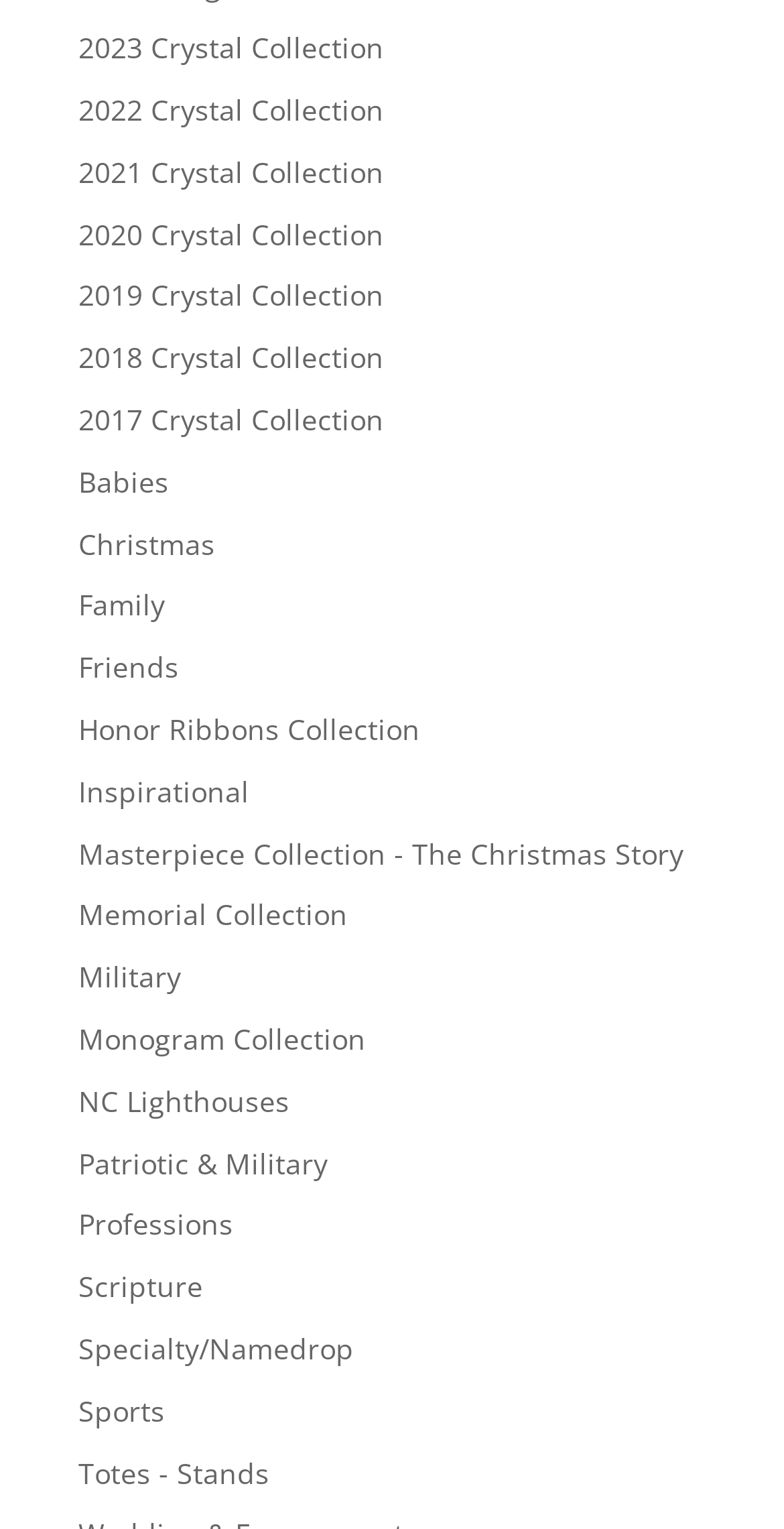What is the category of the 'NC Lighthouses' link?
Give a one-word or short-phrase answer derived from the screenshot.

Specialty/Namedrop